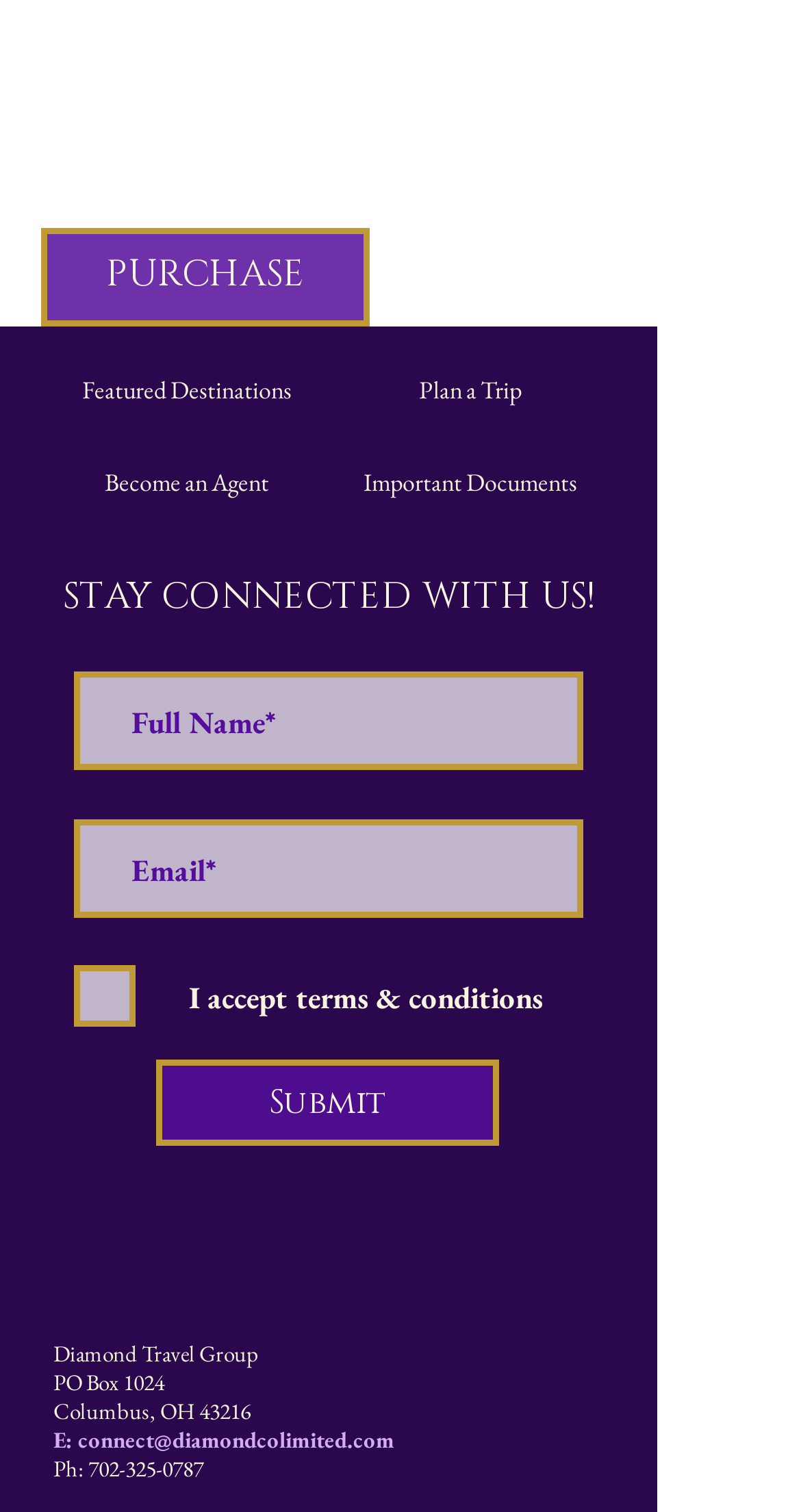Analyze the image and deliver a detailed answer to the question: What is the required field in the form?

The form on the webpage has two textbox elements, one for 'Full Name' and one for 'Email'. The 'Email' textbox has a required attribute set to True, indicating it is a mandatory field. This can be seen at coordinates [0.092, 0.542, 0.728, 0.607].